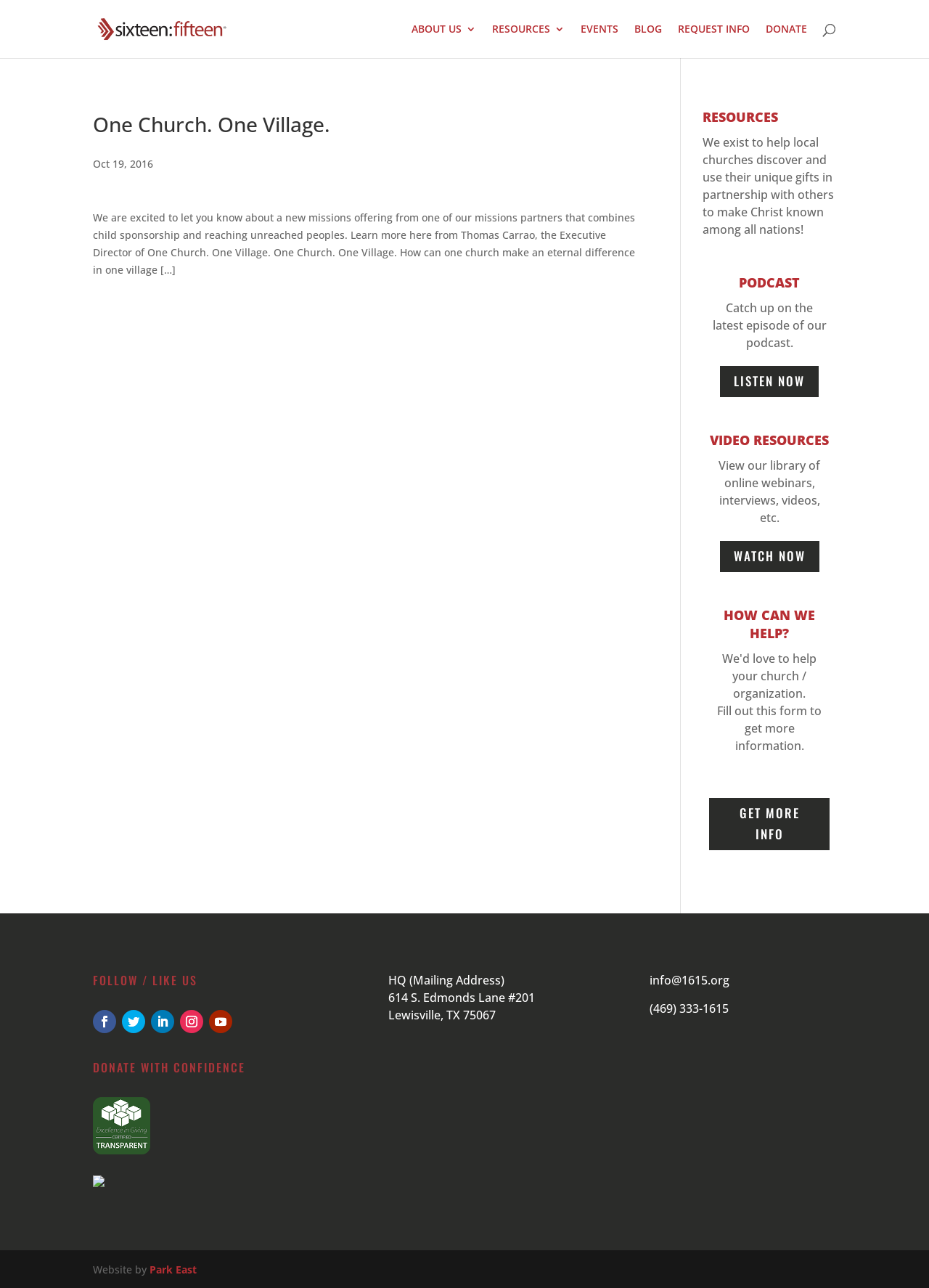Find the bounding box coordinates of the area to click in order to follow the instruction: "Click on the 'ABOUT US 3' link".

[0.443, 0.019, 0.512, 0.045]